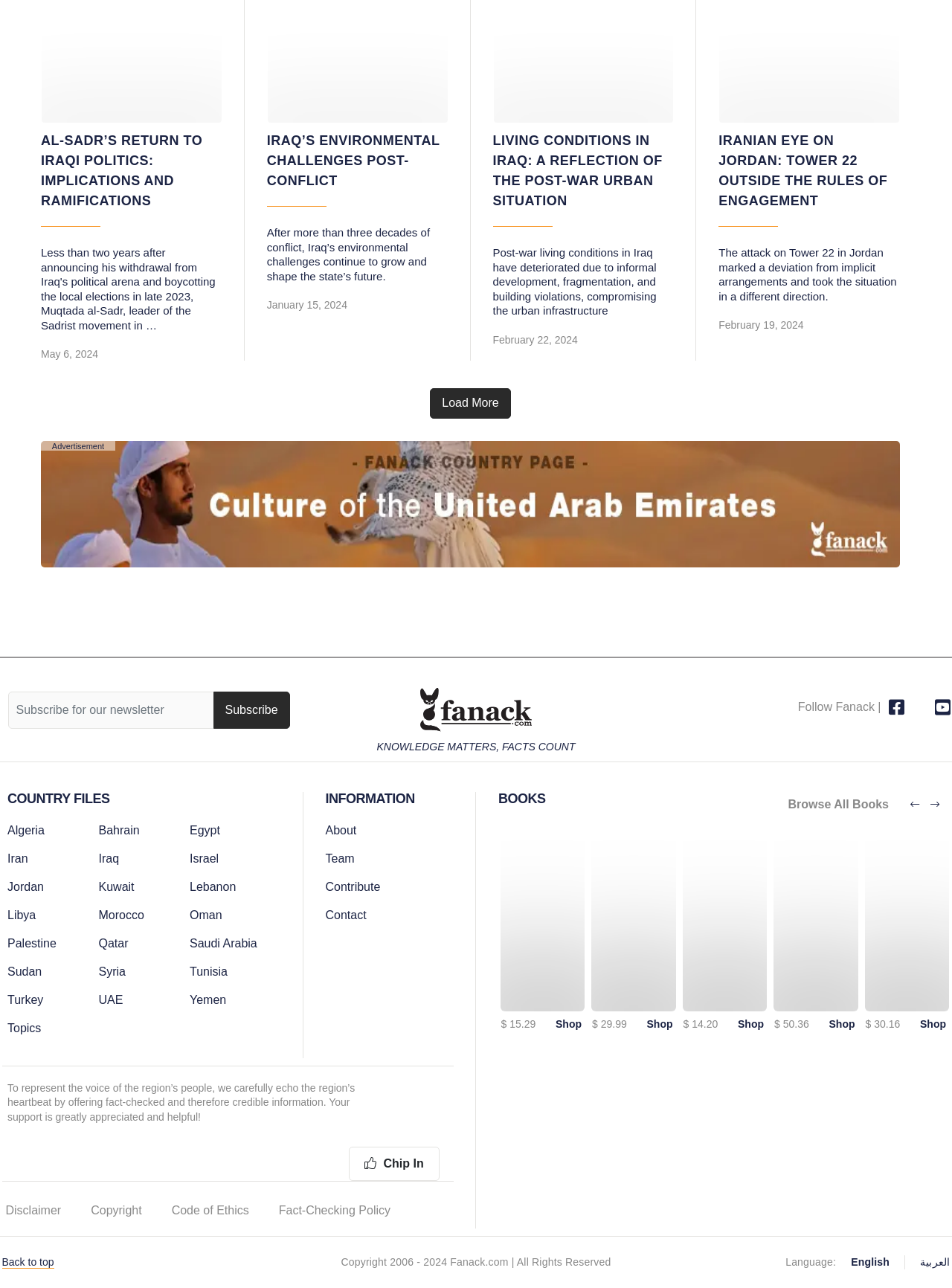Locate the bounding box coordinates of the region to be clicked to comply with the following instruction: "Click the 'ELECTRICAL' link". The coordinates must be four float numbers between 0 and 1, in the form [left, top, right, bottom].

None